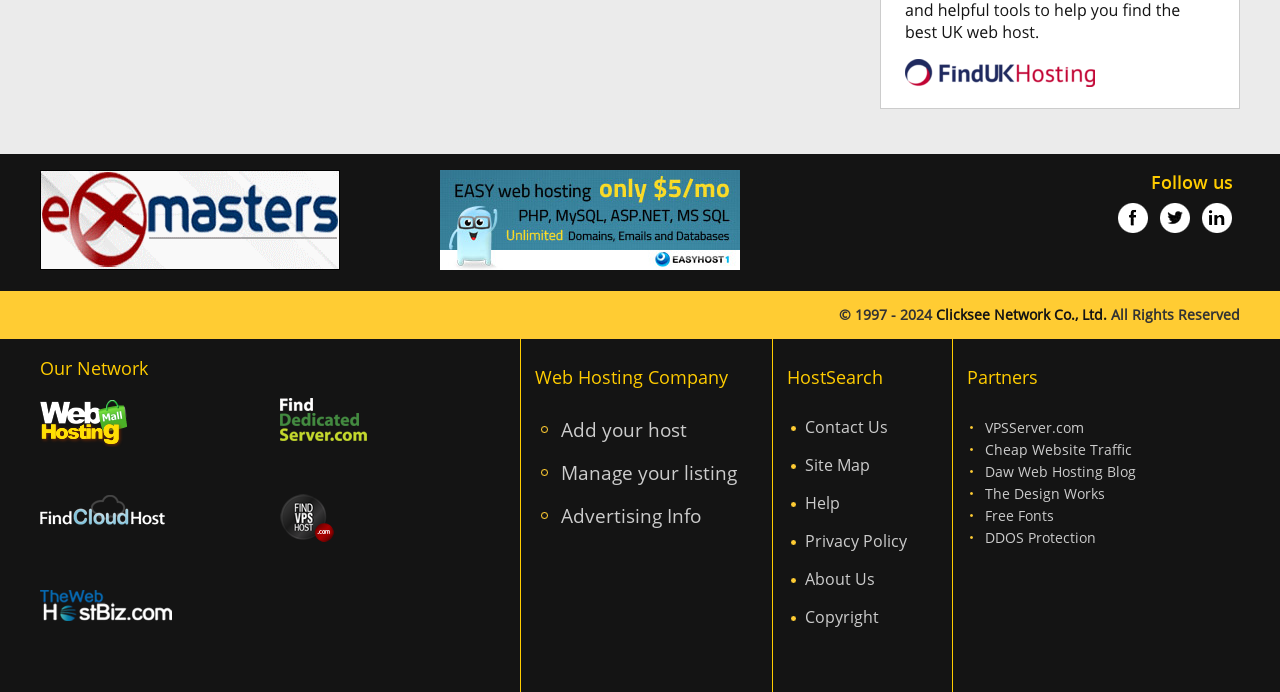Could you locate the bounding box coordinates for the section that should be clicked to accomplish this task: "Explore the Our Network section".

[0.031, 0.489, 0.406, 0.575]